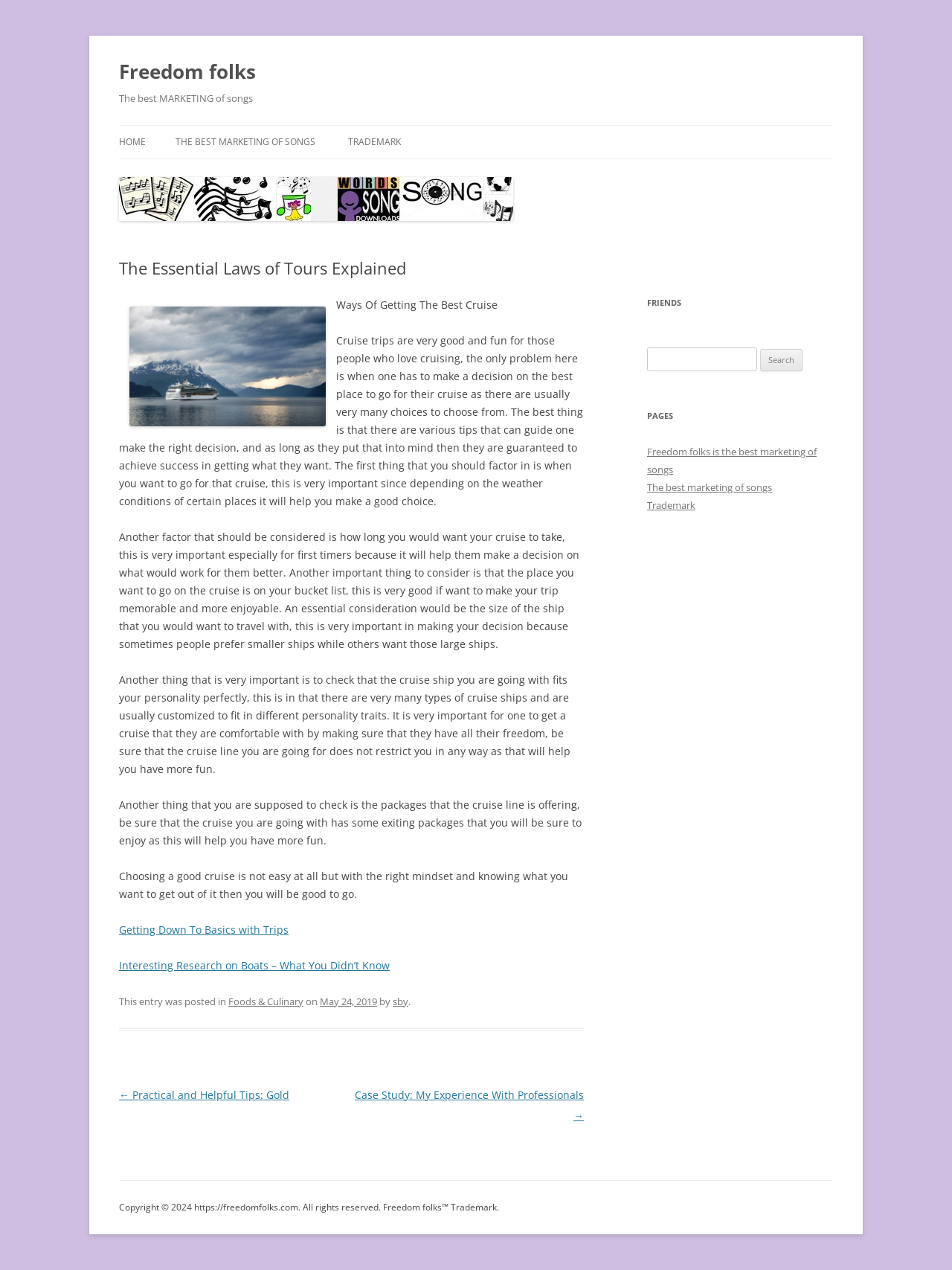What is the name of the website?
Analyze the image and deliver a detailed answer to the question.

The name of the website is indicated by the heading element at the top of the webpage, which reads 'Freedom folks'. This is also confirmed by the copyright information at the bottom of the webpage, which reads 'Copyright © 2024 https://freedomfolks.com'.